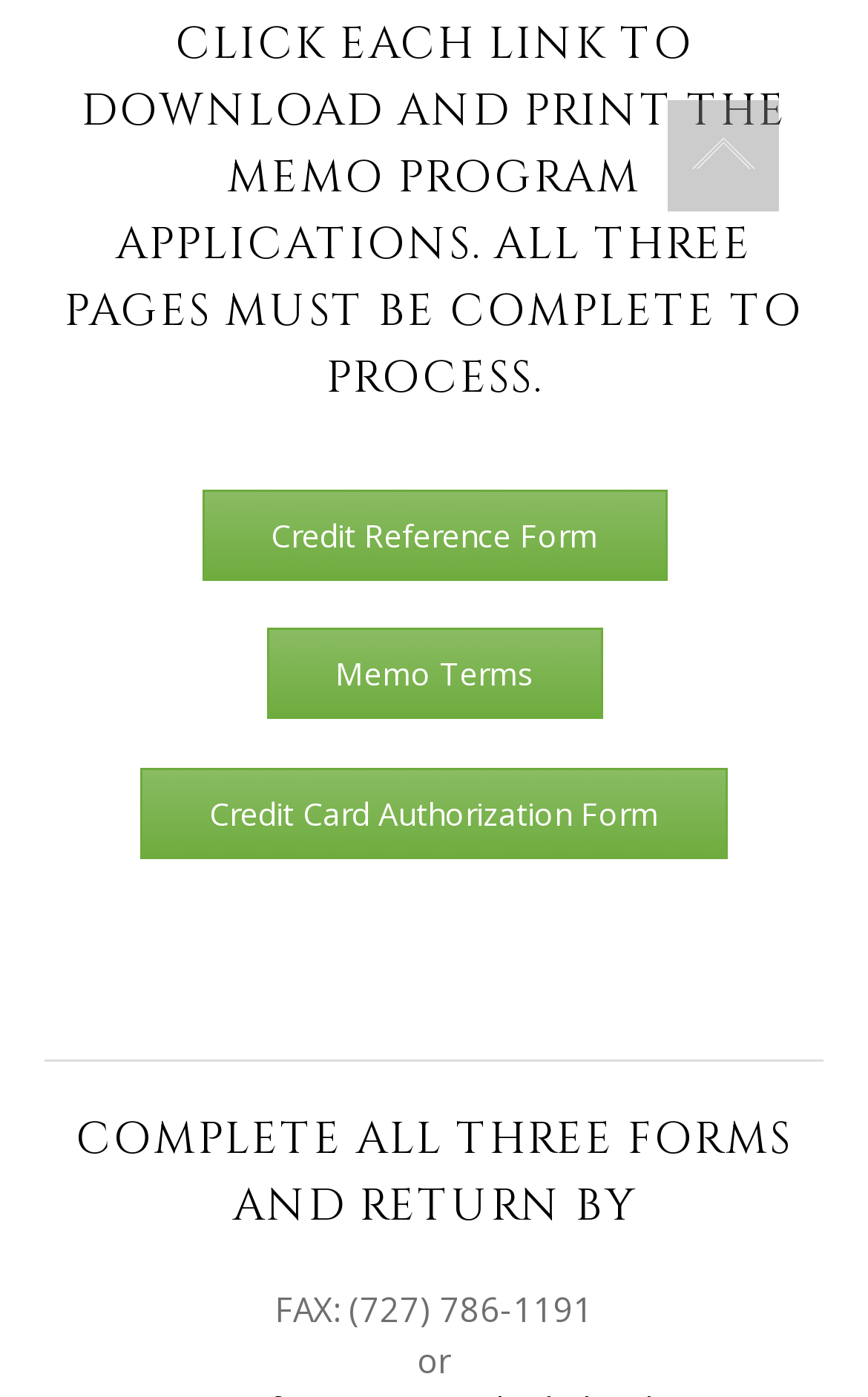Please determine the bounding box coordinates, formatted as (top-left x, top-left y, bottom-right x, bottom-right y), with all values as floating point numbers between 0 and 1. Identify the bounding box of the region described as: Credit Card Authorization Form

[0.162, 0.55, 0.838, 0.615]